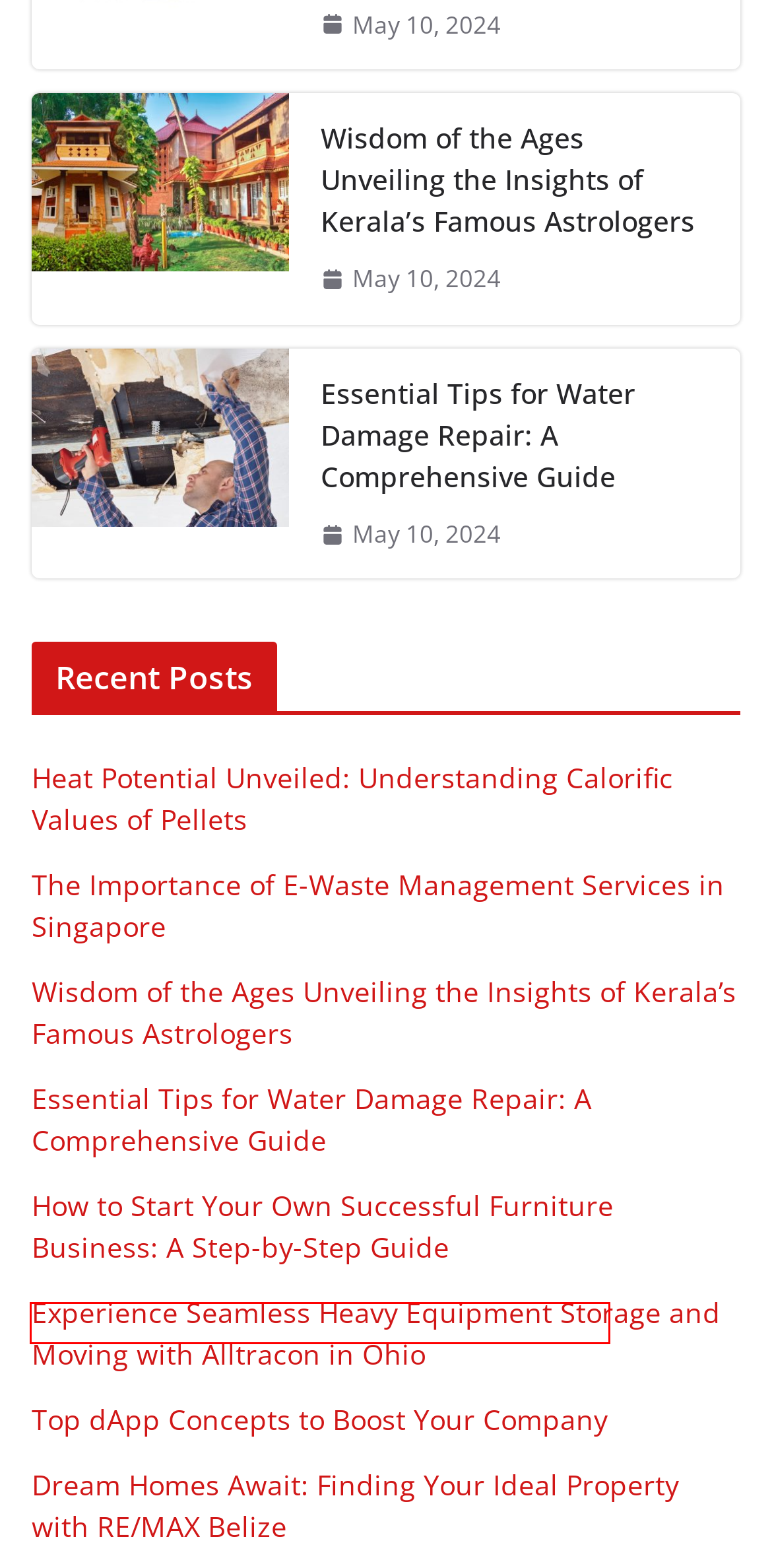You have a screenshot of a webpage with a red bounding box highlighting a UI element. Your task is to select the best webpage description that corresponds to the new webpage after clicking the element. Here are the descriptions:
A. Enhancing Road Safety with Unimat Traffic Solutions: A Comprehensive Guide - Businessegy
B. The Importance of E-Waste Management Services in Singapore - Businessegy
C. Experience Seamless Heavy Equipment Storage and Moving with Alltracon in Ohio - Businessegy
D. How to Start Your Own Successful Furniture Business: A Step-by-Step Guide - Businessegy
E. Essential Tips for Water Damage Repair: A Comprehensive Guide - Businessegy
F. Wisdom of the Ages Unveiling the Insights of Kerala's Famous Astrologers - Businessegy
G. Top dApp Concepts to Boost Your Company - Businessegy
H. Dream Homes Await: Finding Your Ideal Property with RE/MAX Belize - Businessegy

G